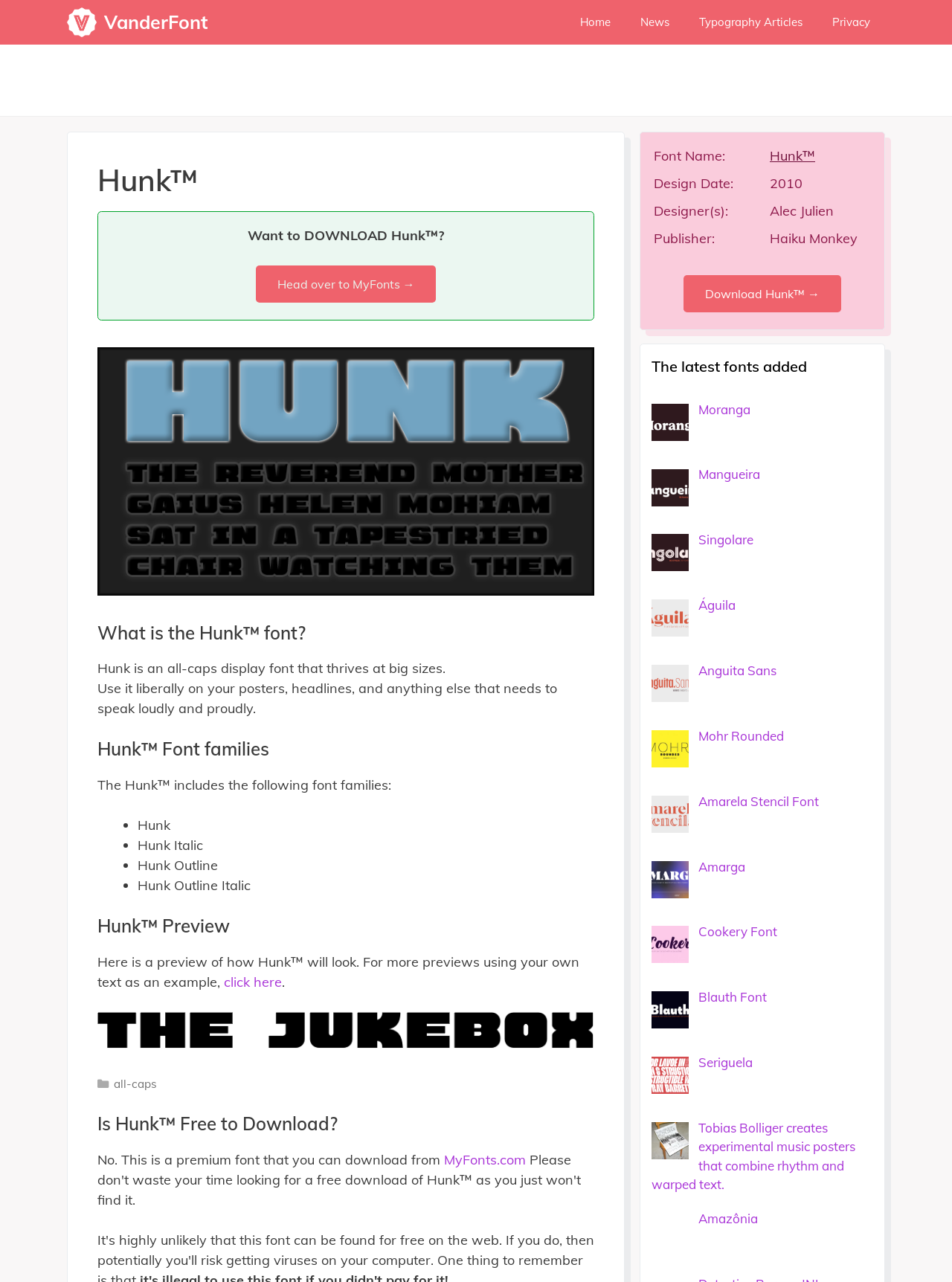What is the name of the font?
Based on the visual details in the image, please answer the question thoroughly.

The name of the font is mentioned in the heading 'Hunk™ Font Download | Download the Hunk™ Font Today' and also in the static text 'Font Name: Hunk™'.